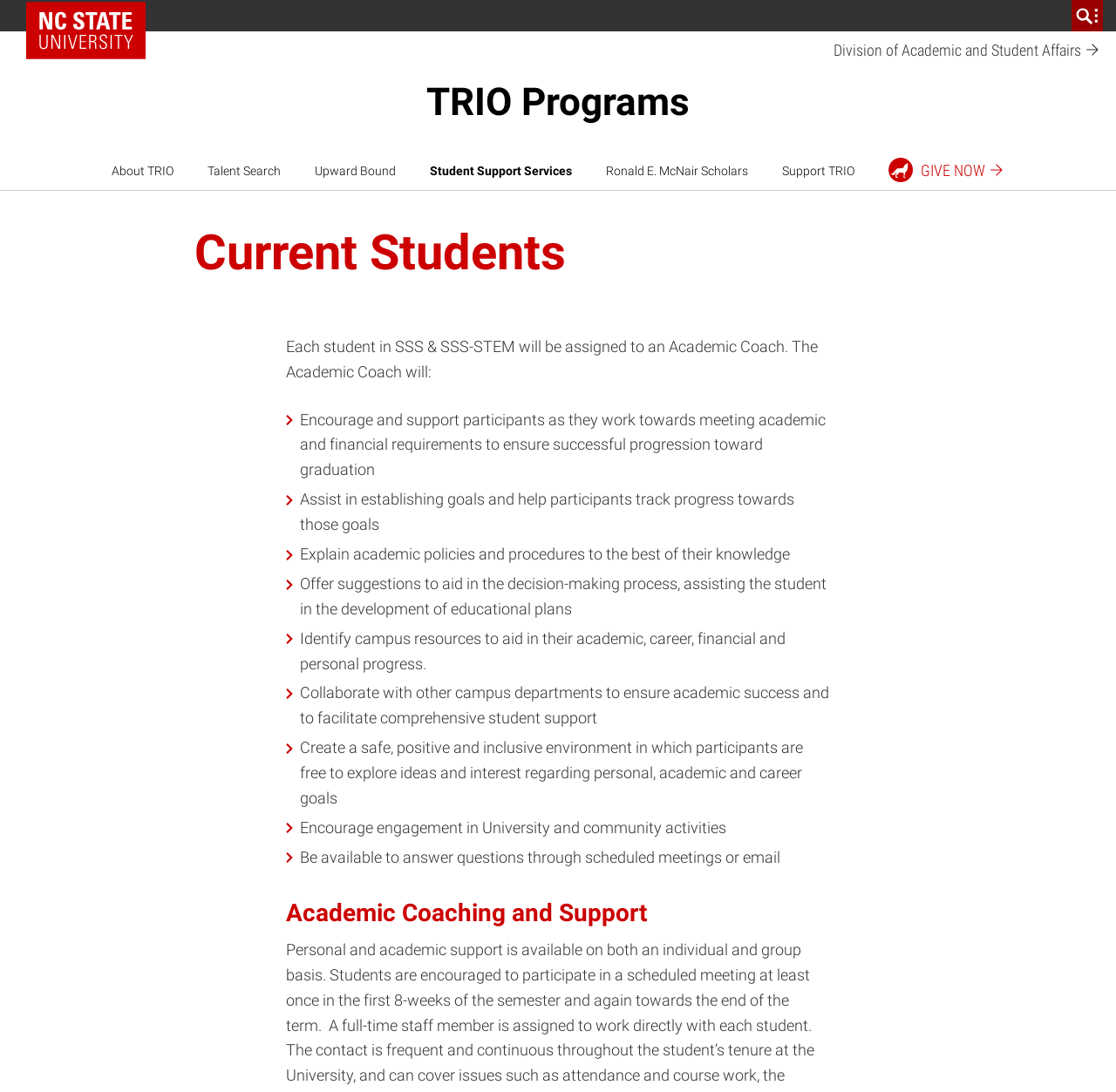Provide the bounding box coordinates for the UI element that is described as: "Student Support Services".

[0.374, 0.139, 0.524, 0.174]